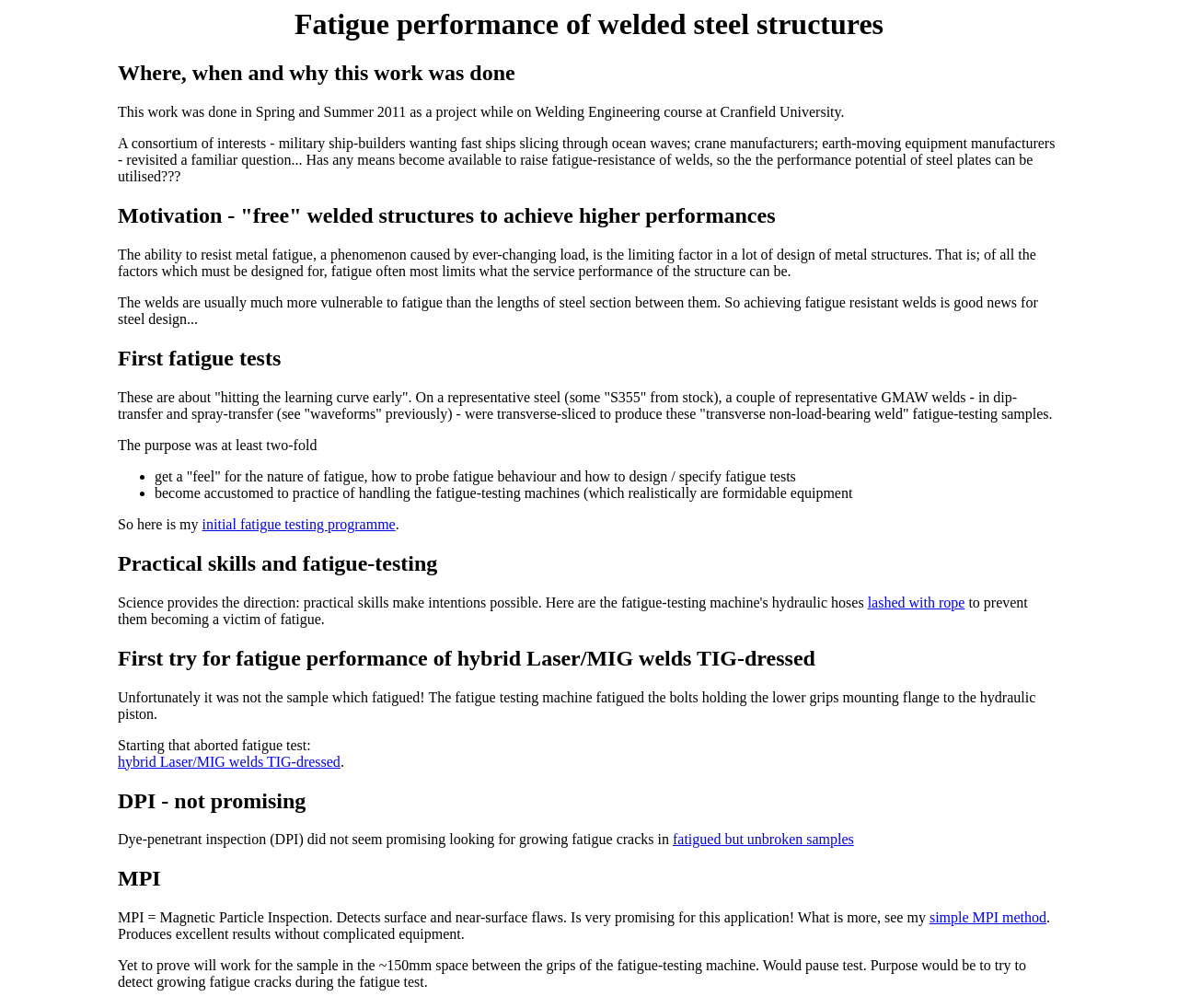Using the format (top-left x, top-left y, bottom-right x, bottom-right y), and given the element description, identify the bounding box coordinates within the screenshot: initial fatigue testing programme

[0.172, 0.512, 0.336, 0.528]